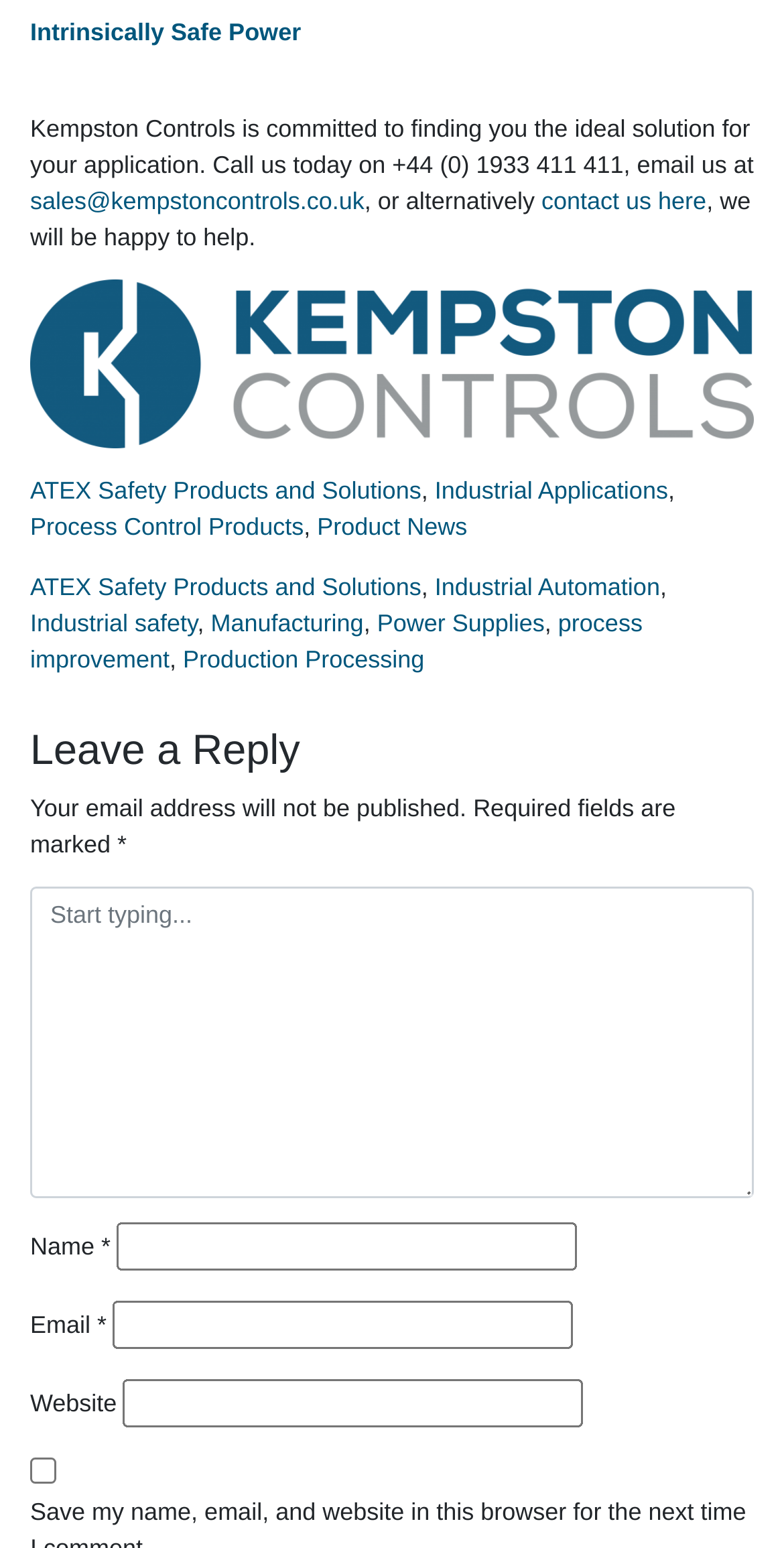Please identify the bounding box coordinates of the clickable region that I should interact with to perform the following instruction: "Visit the 'ATEX Safety Products and Solutions' page". The coordinates should be expressed as four float numbers between 0 and 1, i.e., [left, top, right, bottom].

[0.038, 0.308, 0.537, 0.326]